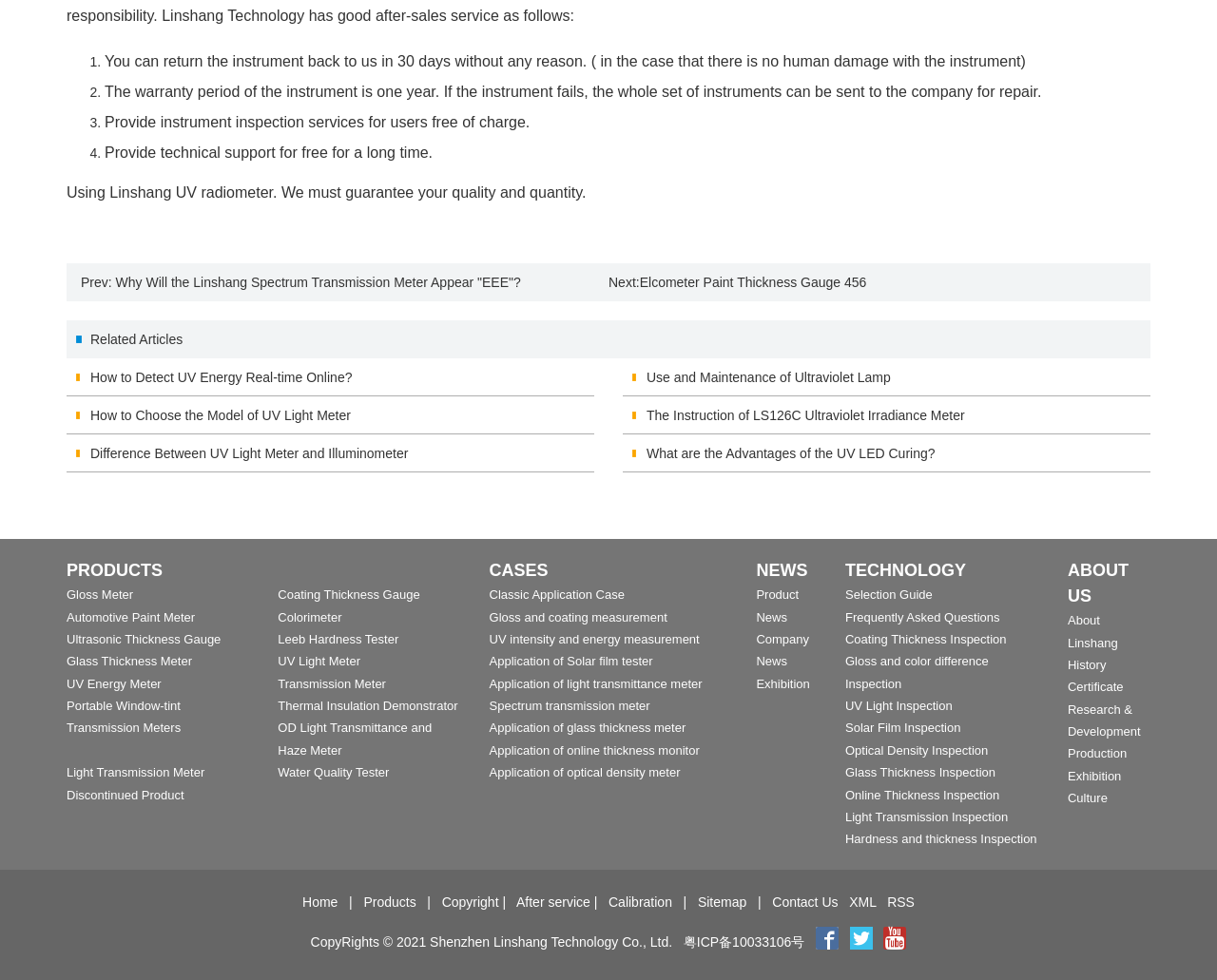Using the information in the image, could you please answer the following question in detail:
What is the warranty period of the instrument?

According to the text, 'The warranty period of the instrument is one year. If the instrument fails, the whole set of instruments can be sent to the company for repair.'